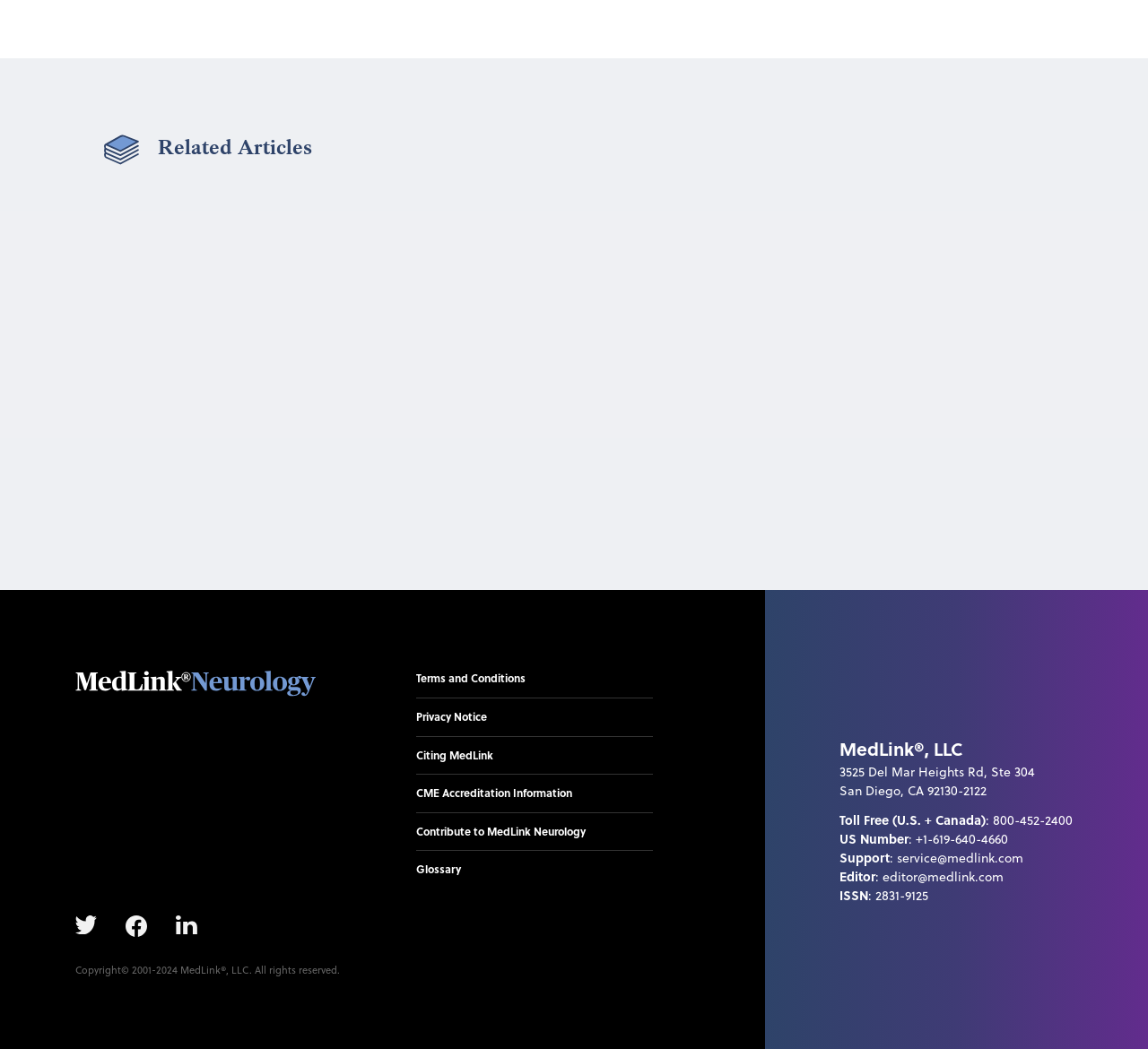What is the toll-free phone number of MedLink?
Please give a well-detailed answer to the question.

I found the toll-free phone number of MedLink by looking at the link element with the text '800-452-2400' which is a child of the contentinfo element.